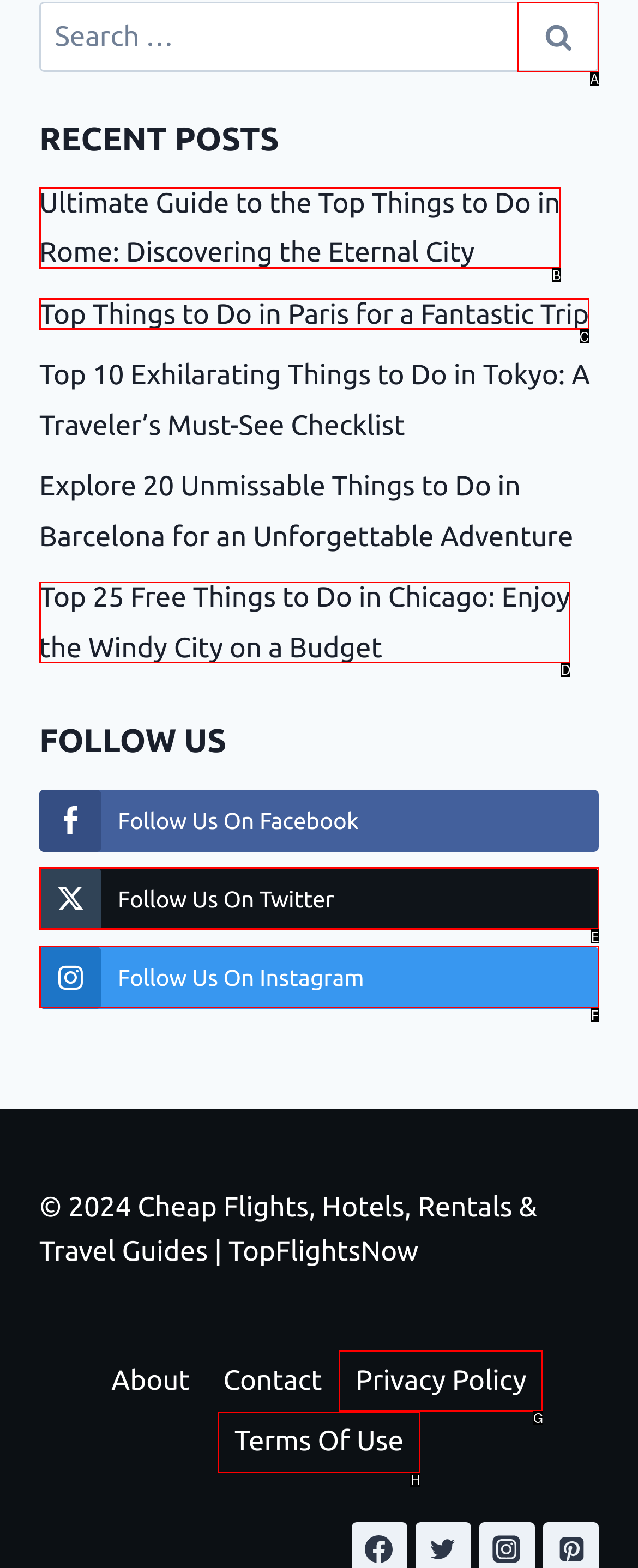Identify which lettered option to click to carry out the task: View the Privacy Policy. Provide the letter as your answer.

G